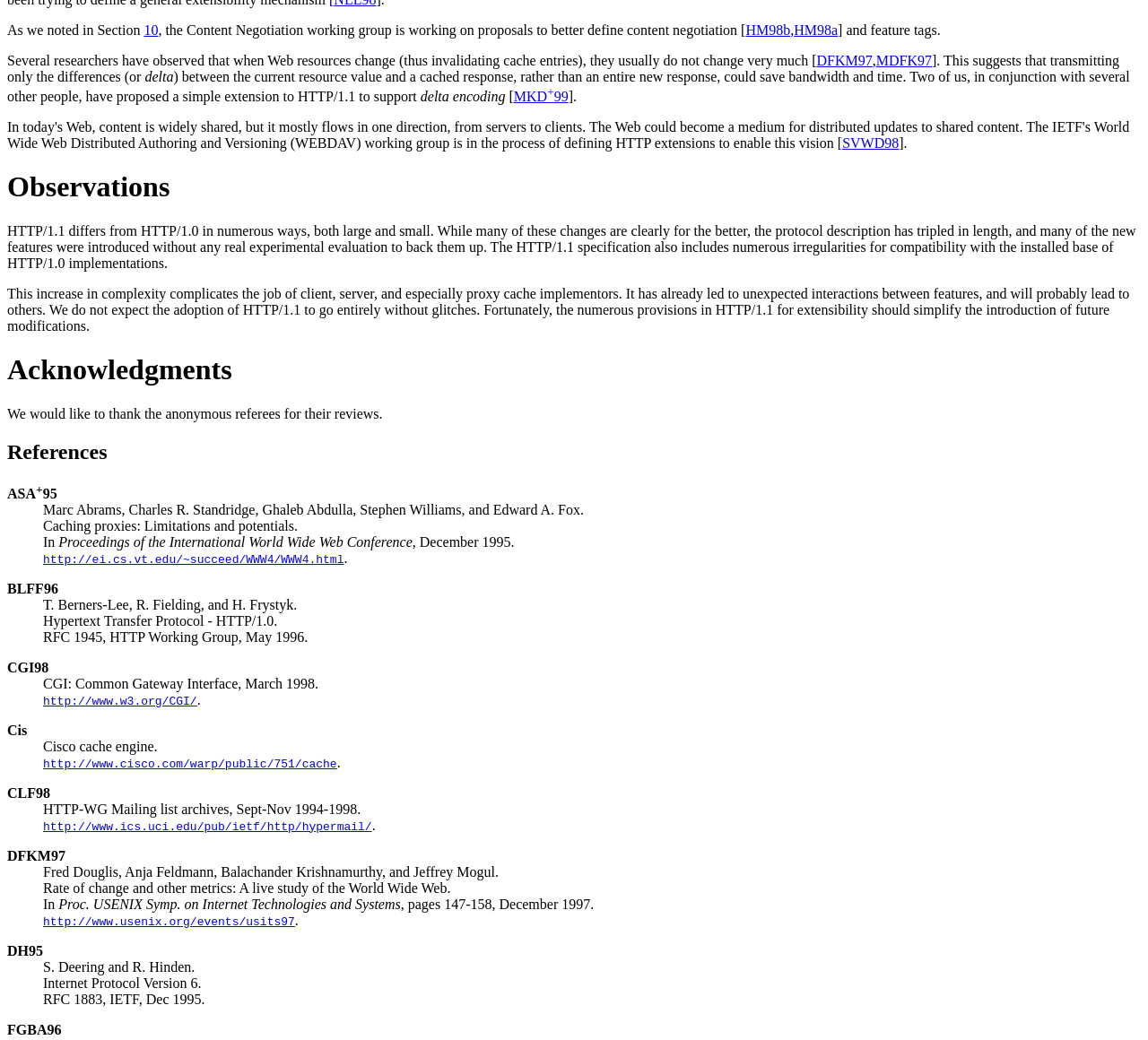Can you specify the bounding box coordinates of the area that needs to be clicked to fulfill the following instruction: "read the reference 'ASA 95'"?

[0.006, 0.467, 0.05, 0.482]